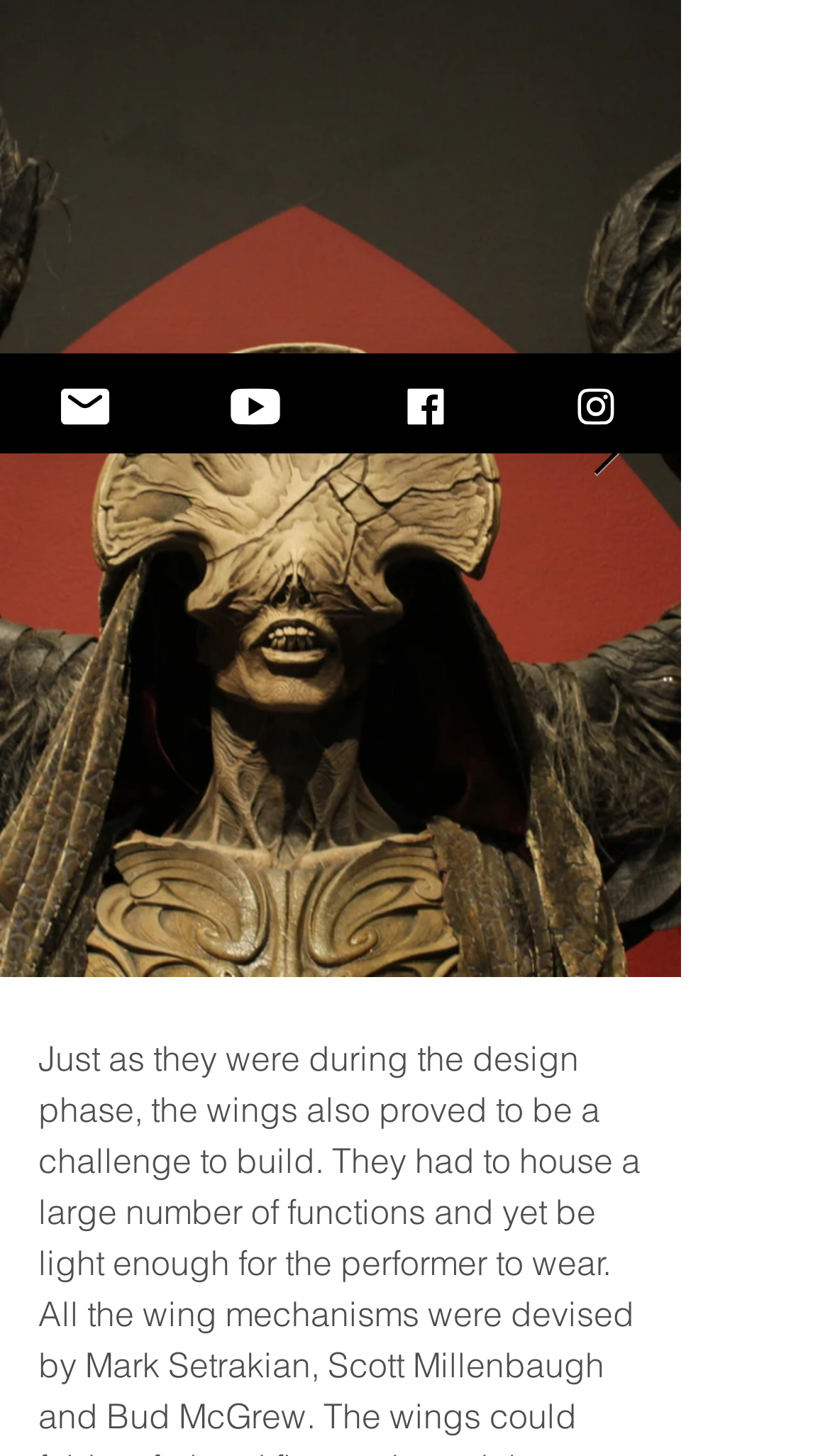Using the description "See All", locate and provide the bounding box of the UI element.

[0.644, 0.07, 0.774, 0.105]